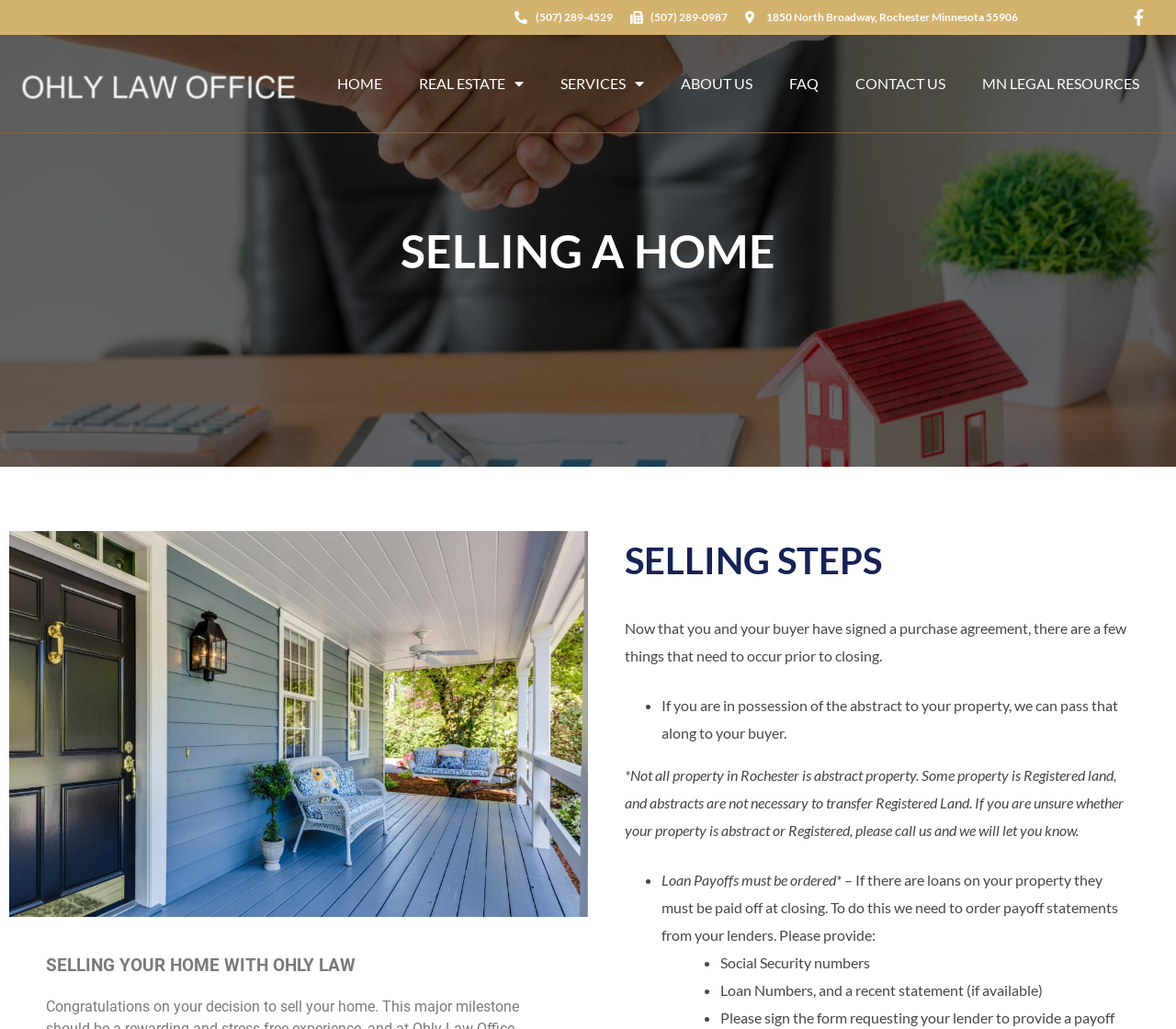What type of property does not require an abstract to transfer?
Using the image as a reference, give a one-word or short phrase answer.

Registered Land